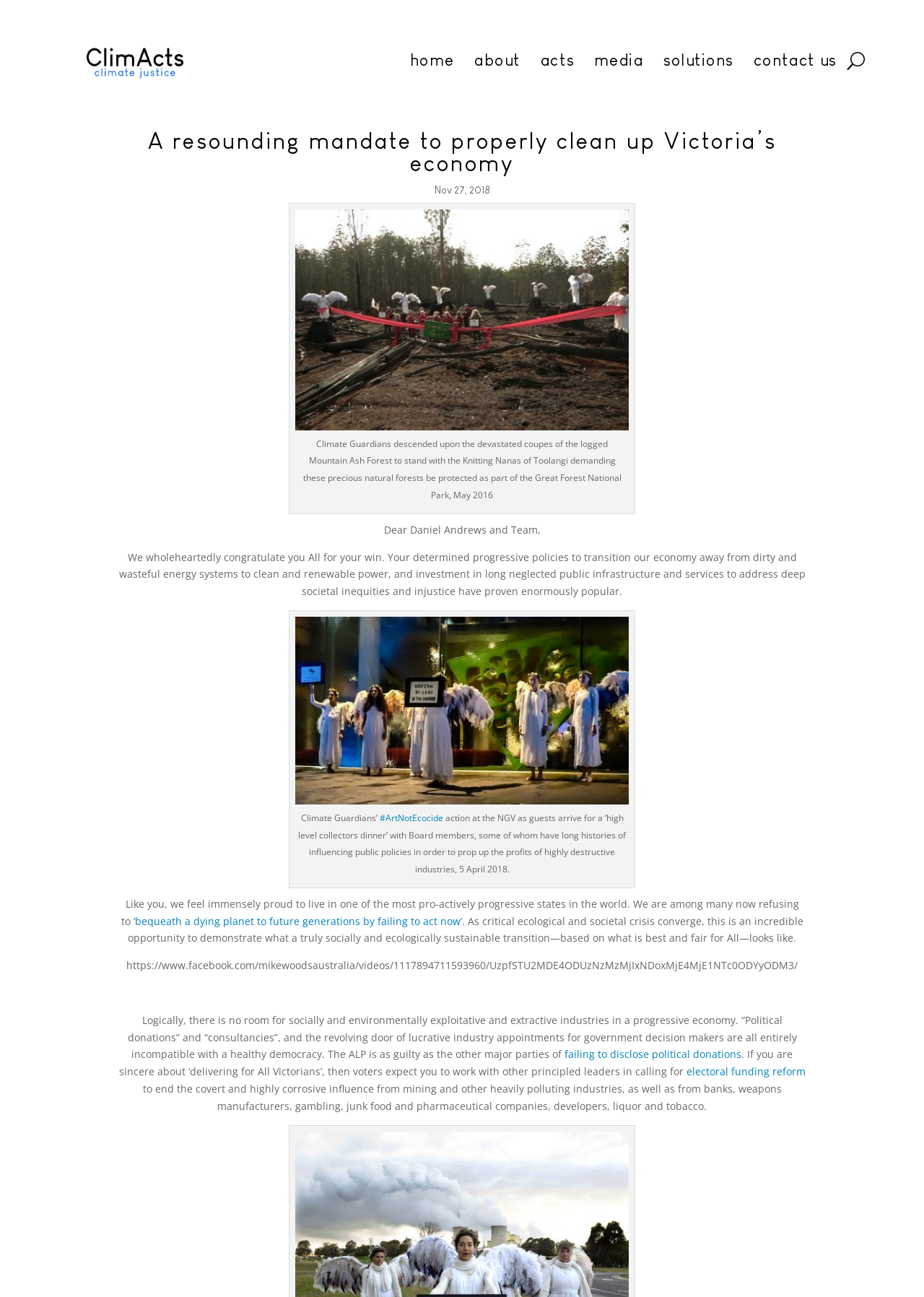Given the element description "electoral funding reform" in the screenshot, predict the bounding box coordinates of that UI element.

[0.743, 0.821, 0.871, 0.831]